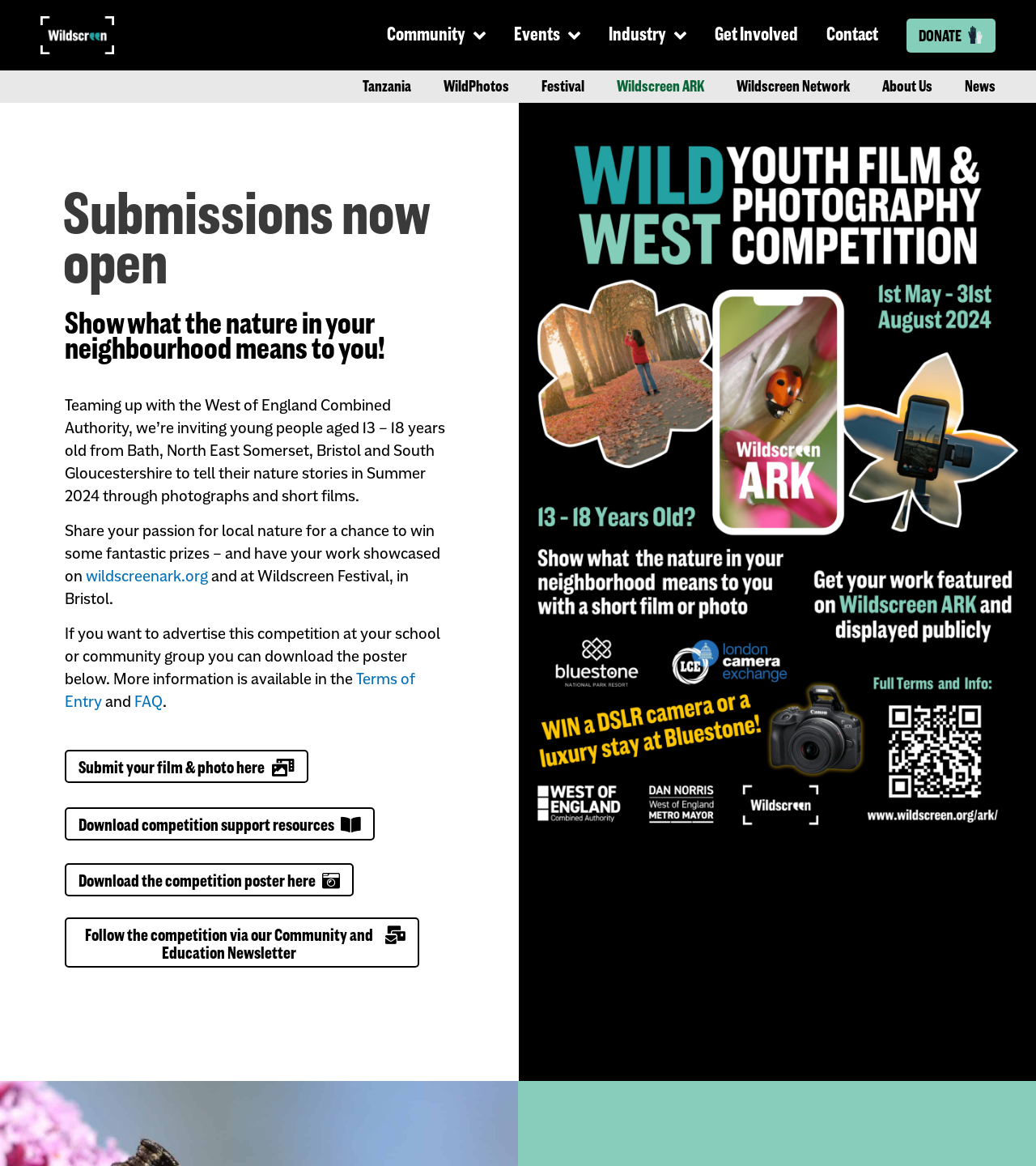Determine the bounding box coordinates for the region that must be clicked to execute the following instruction: "Submit your film and photo".

[0.062, 0.643, 0.298, 0.672]